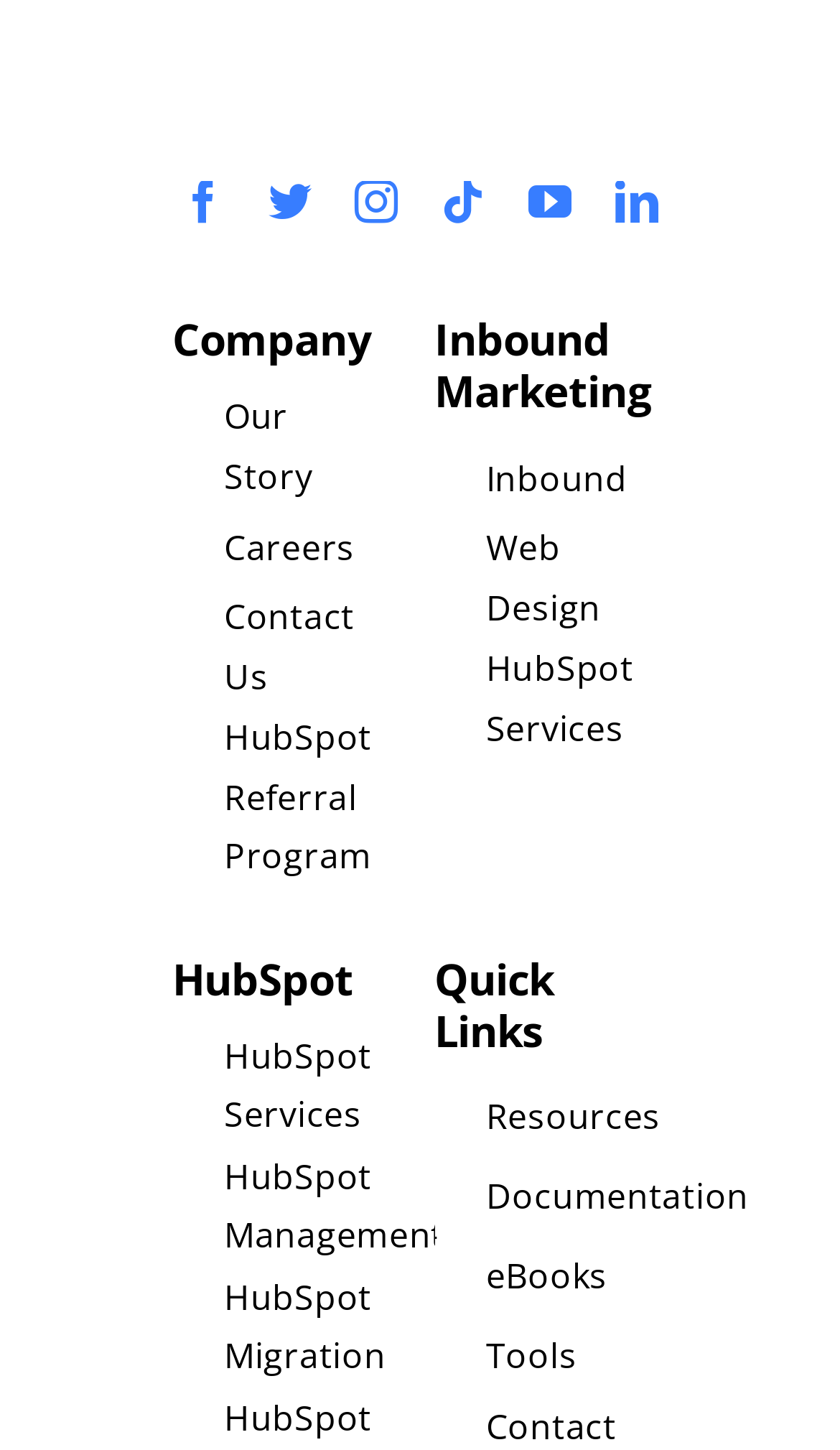Identify the coordinates of the bounding box for the element that must be clicked to accomplish the instruction: "visit facebook page".

[0.216, 0.125, 0.268, 0.155]